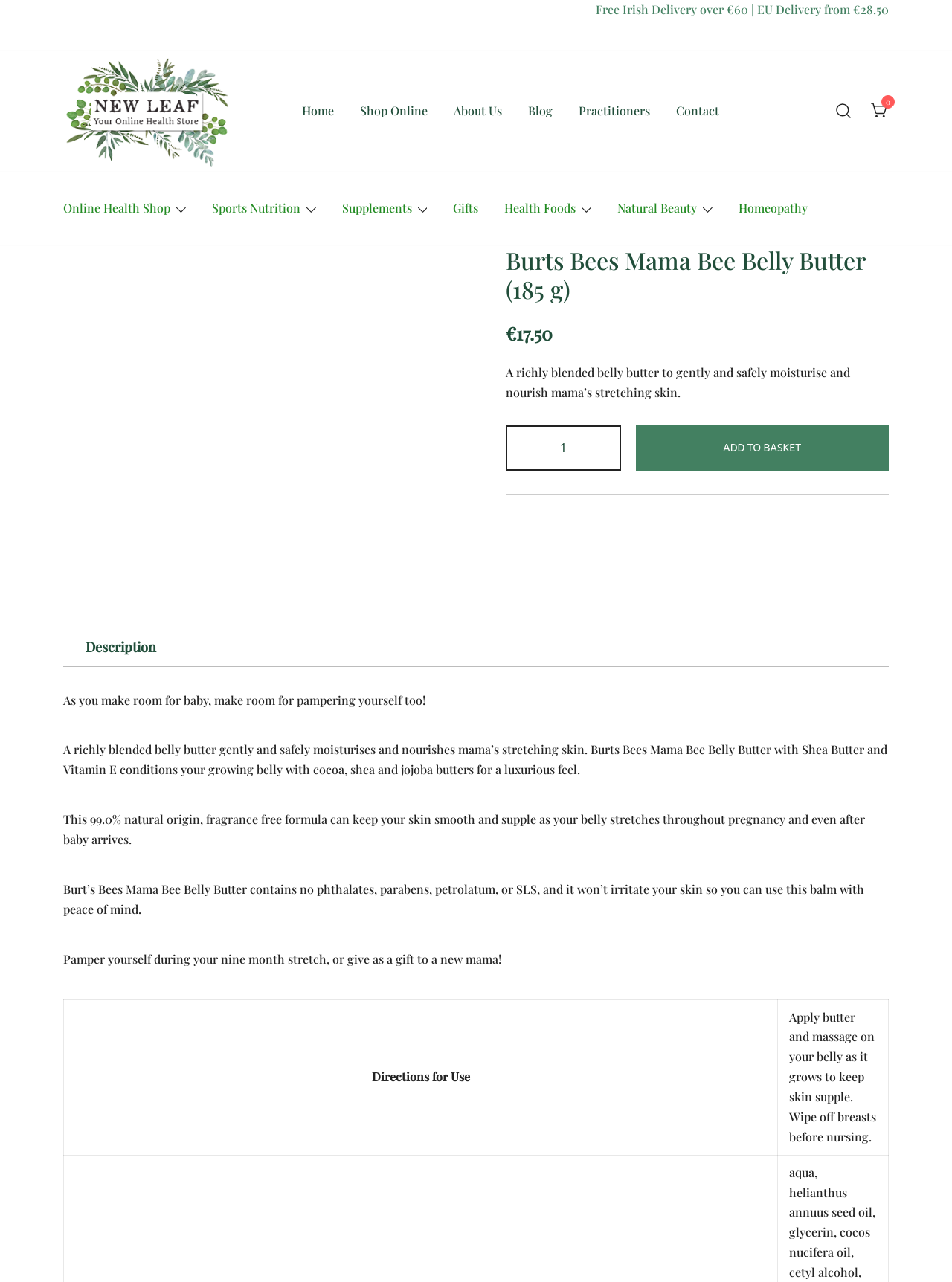What is the principal heading displayed on the webpage?

Burts Bees Mama Bee Belly Butter (185 g)